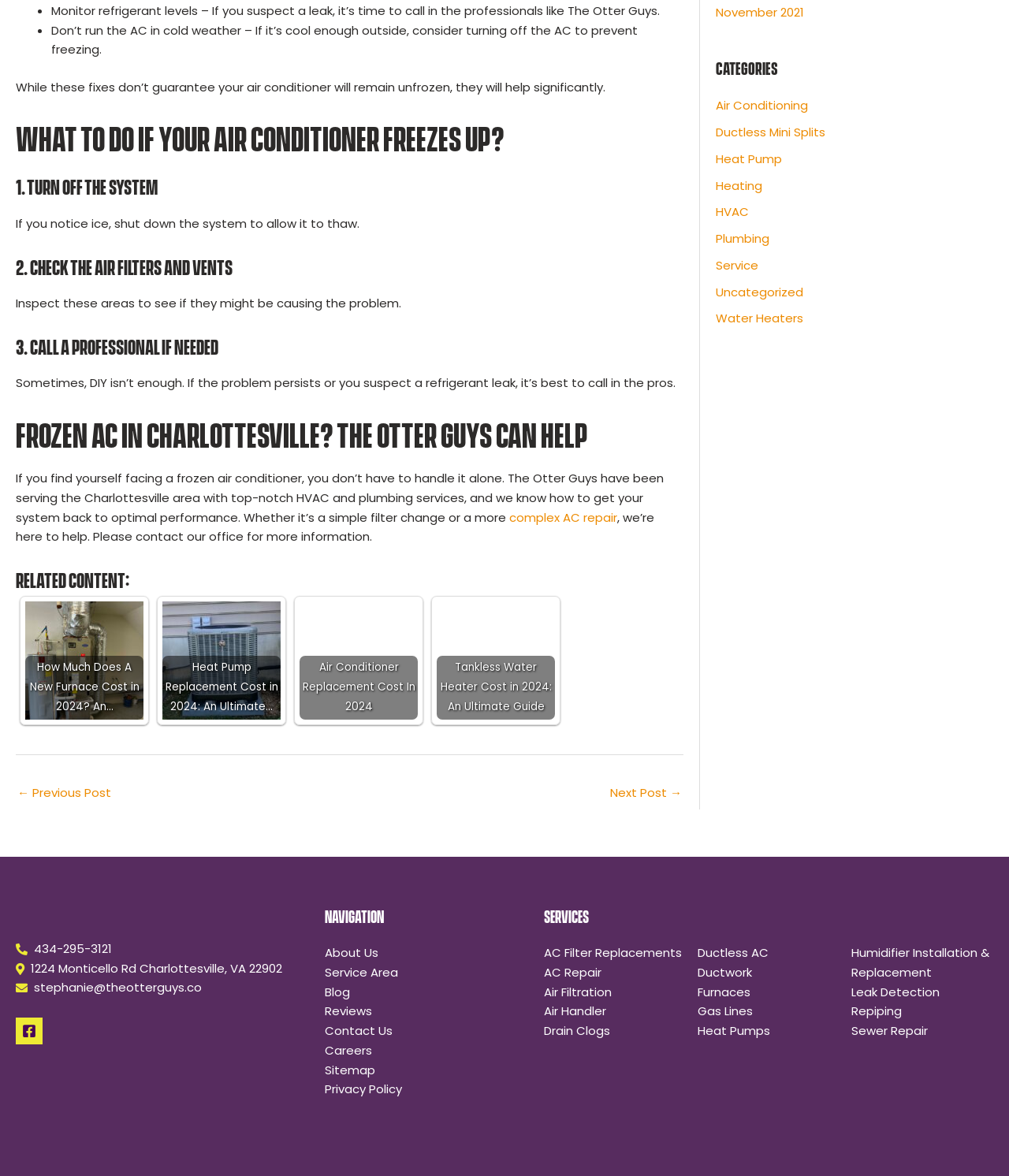Please identify the bounding box coordinates of the element that needs to be clicked to perform the following instruction: "Call 434-295-3121".

[0.034, 0.799, 0.111, 0.815]